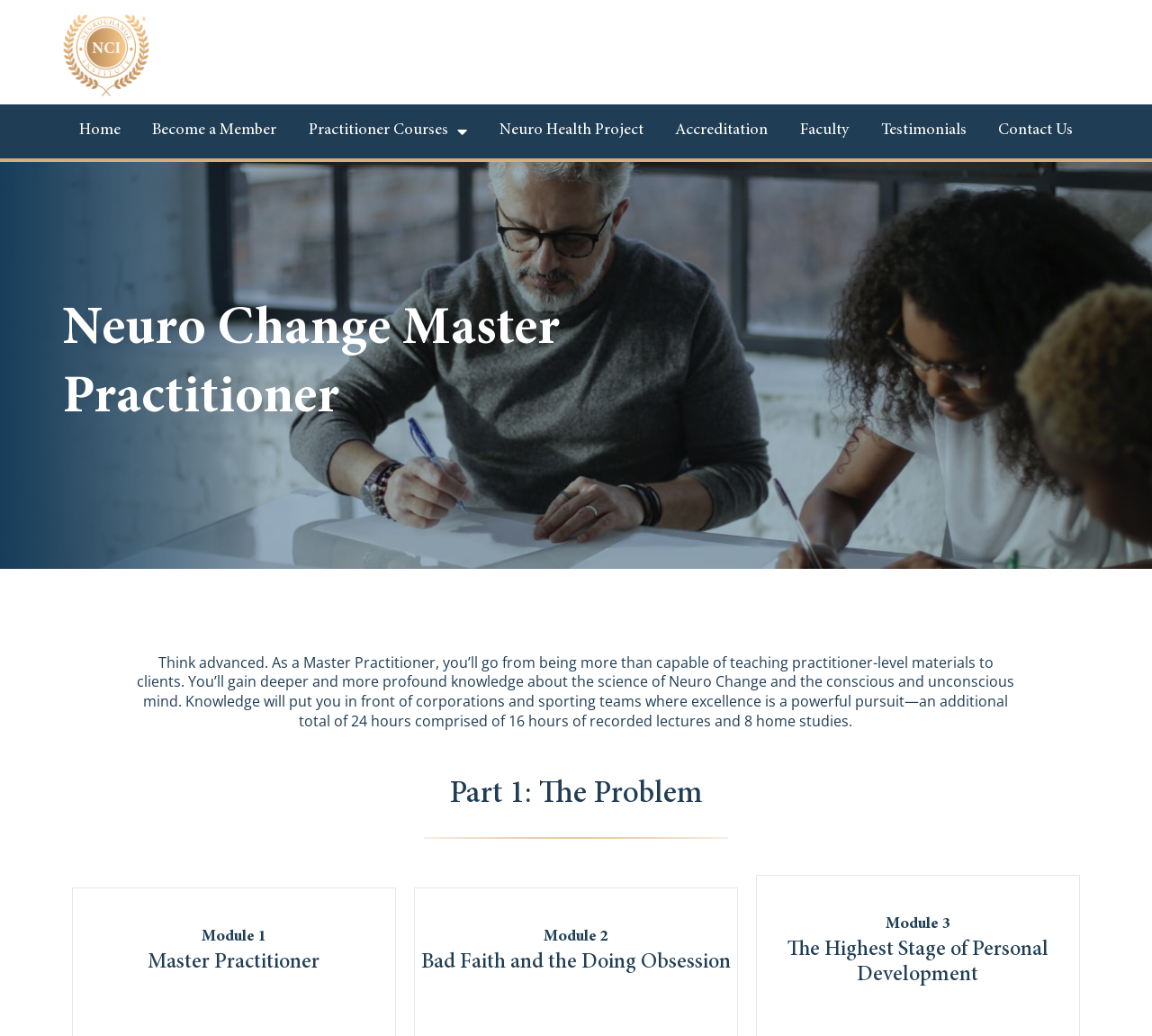Identify the bounding box coordinates for the UI element described as: "Home".

[0.055, 0.109, 0.118, 0.144]